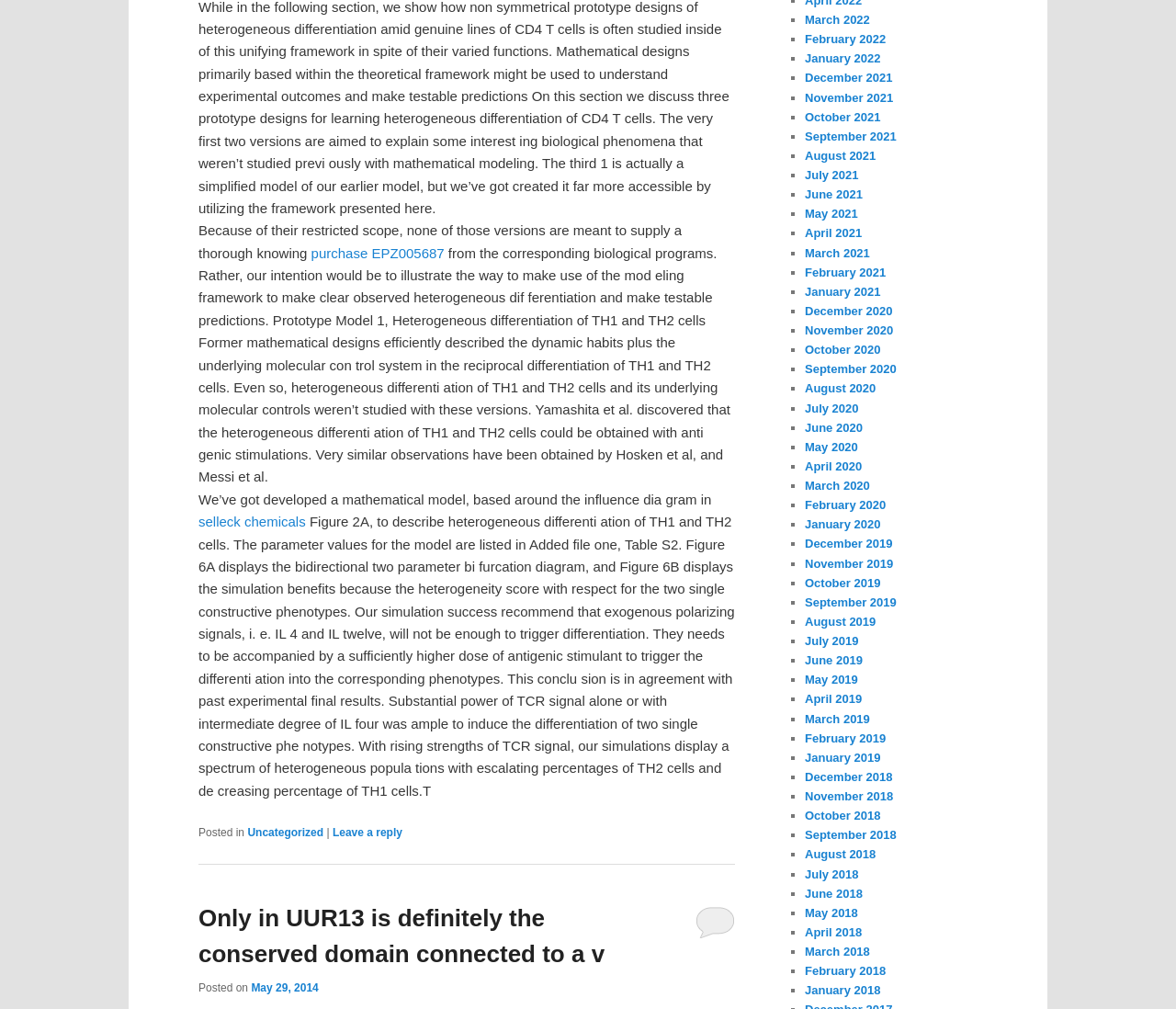Please find the bounding box coordinates for the clickable element needed to perform this instruction: "Read the post categorized as Uncategorized".

[0.21, 0.819, 0.275, 0.832]